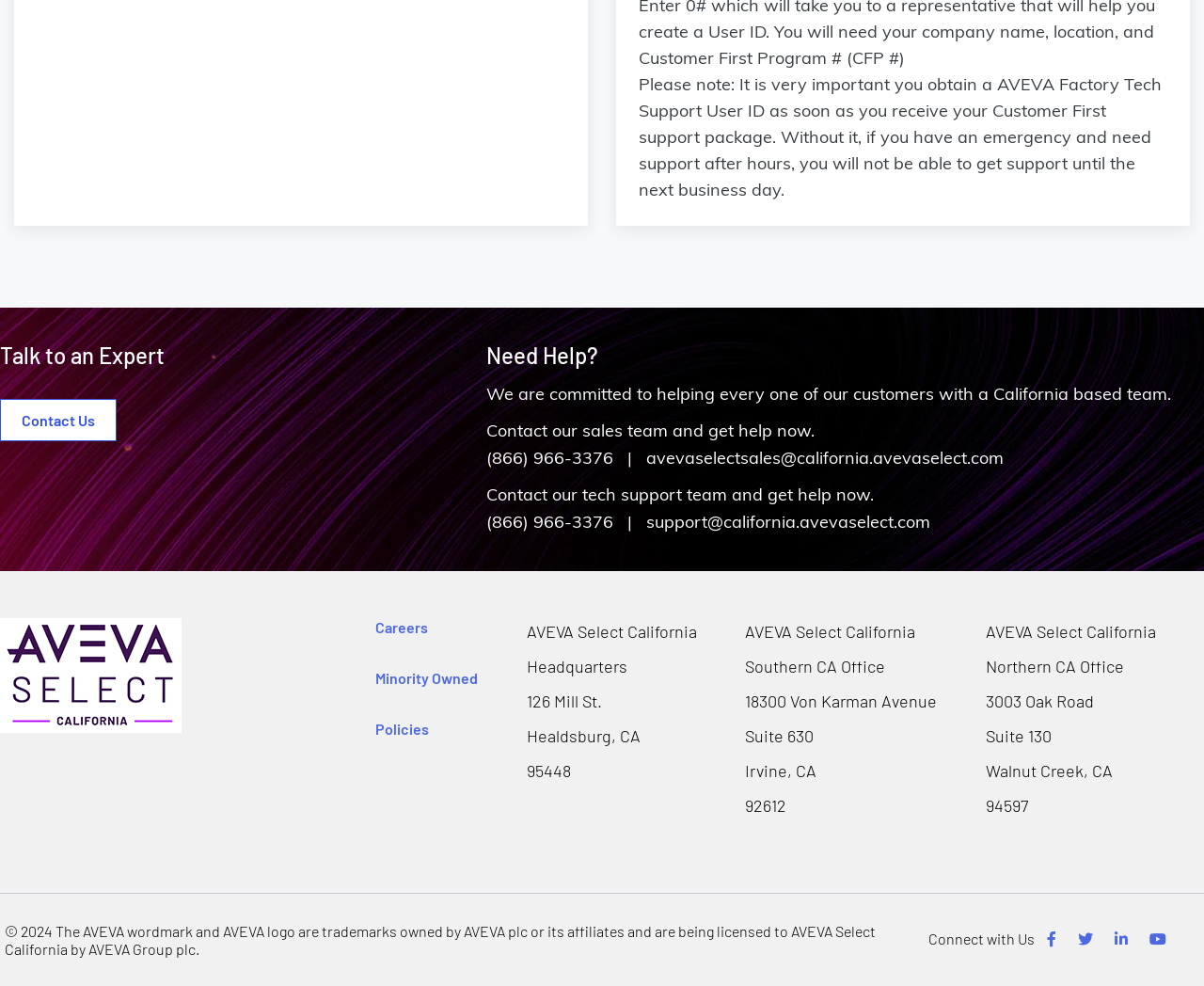Given the element description parent_node: Connect with Us, specify the bounding box coordinates of the corresponding UI element in the format (top-left x, top-left y, bottom-right x, bottom-right y). All values must be between 0 and 1.

[0.918, 0.943, 0.945, 0.961]